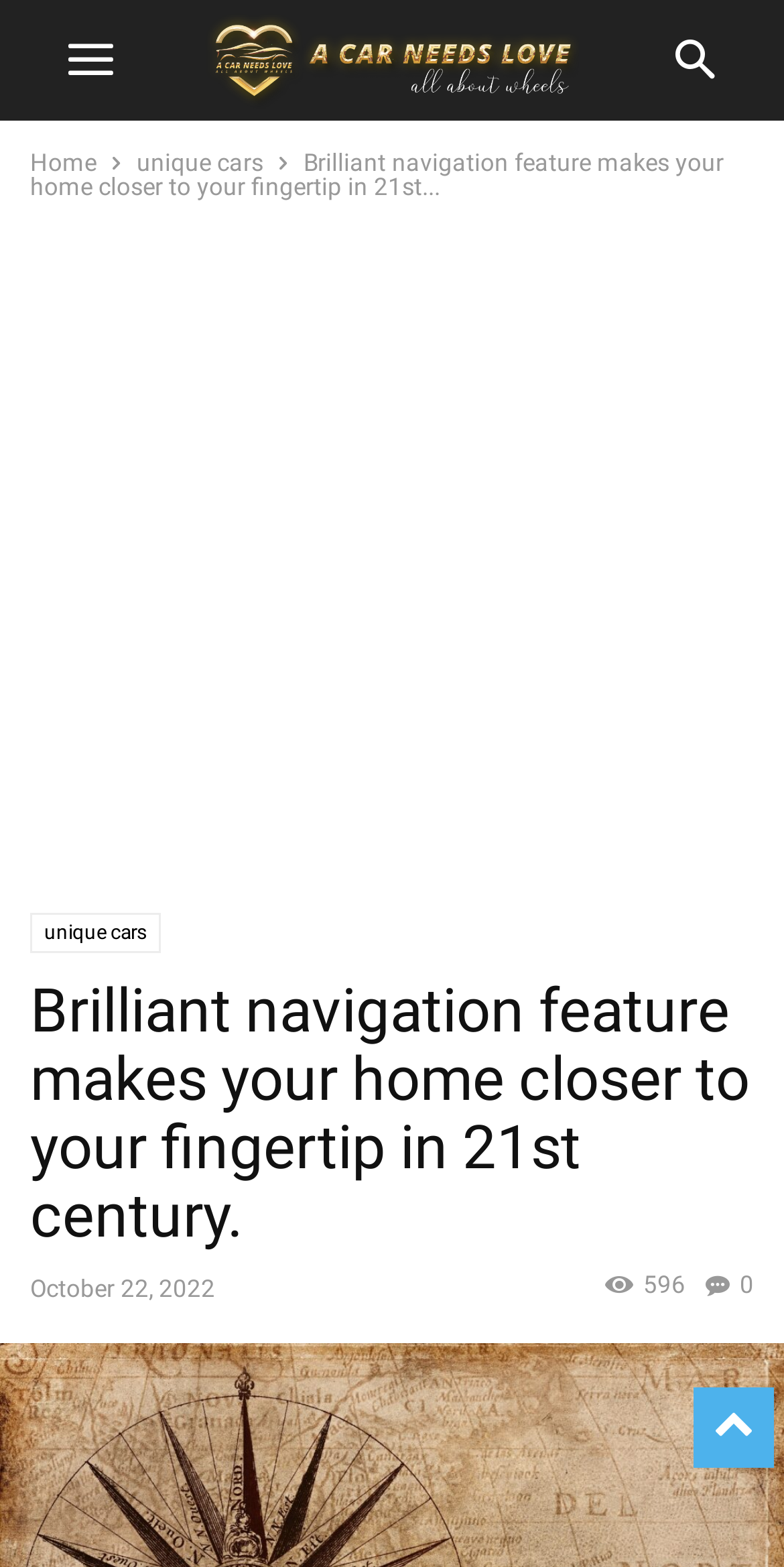What is the main feature of this webpage?
Using the image, provide a concise answer in one word or a short phrase.

Navigation